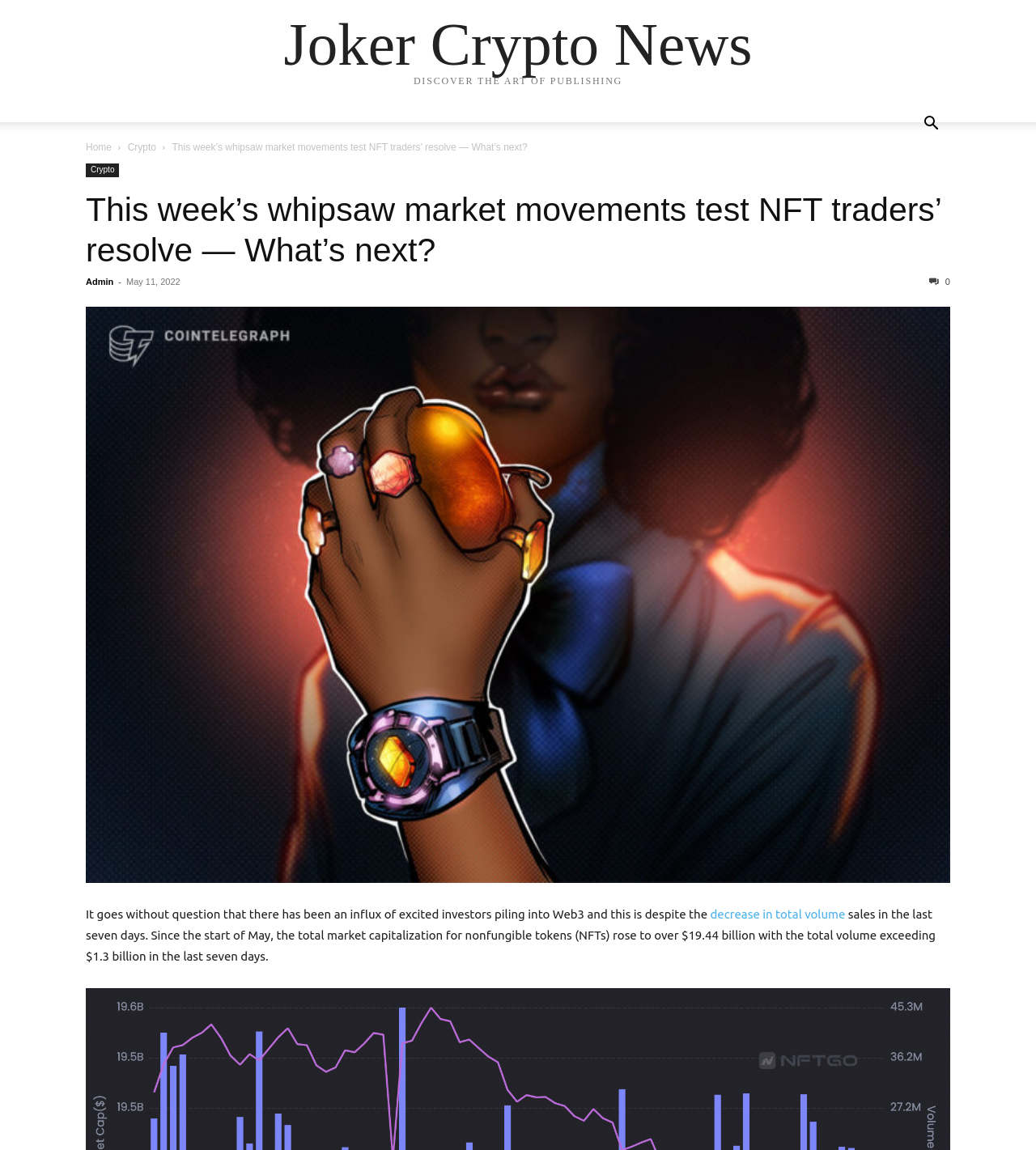Please answer the following question as detailed as possible based on the image: 
What is the name of the news website?

The name of the news website can be found at the top of the webpage, where it says 'Joker Crypto News' in a link format.